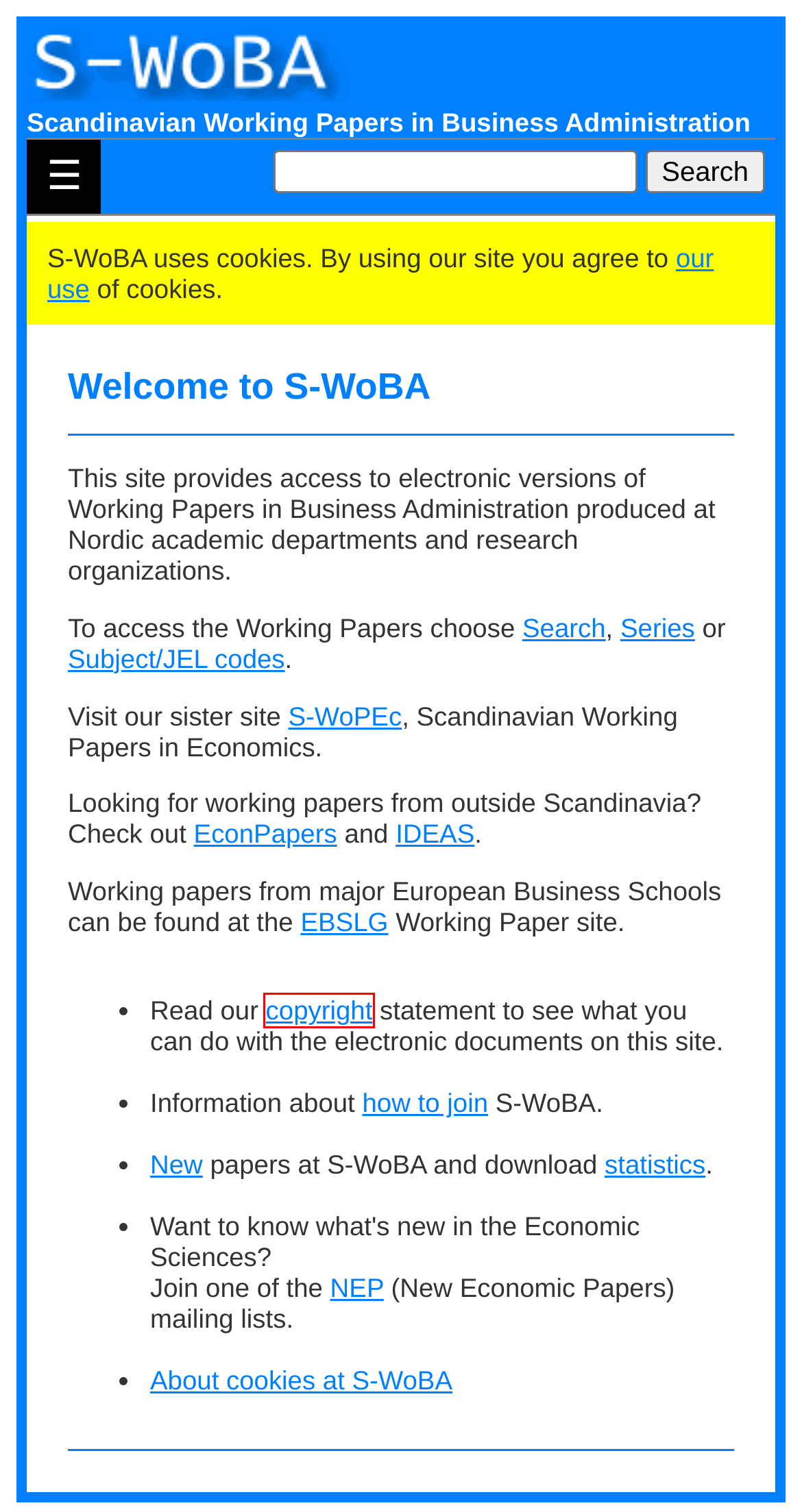Given a webpage screenshot with a red bounding box around a UI element, choose the webpage description that best matches the new webpage after clicking the element within the bounding box. Here are the candidates:
A. S-WoBA: Copyright
B. S-WoBA: Advanced Search
C. S-WoBA: Working Papers by Series
D. S-WoBA: Subject/JEL-codes
E. EconPapers
F. NEP: New Economics Papers
G. Economics and Finance Research | IDEAS/RePEc
H. S-WoBA: How to join

A